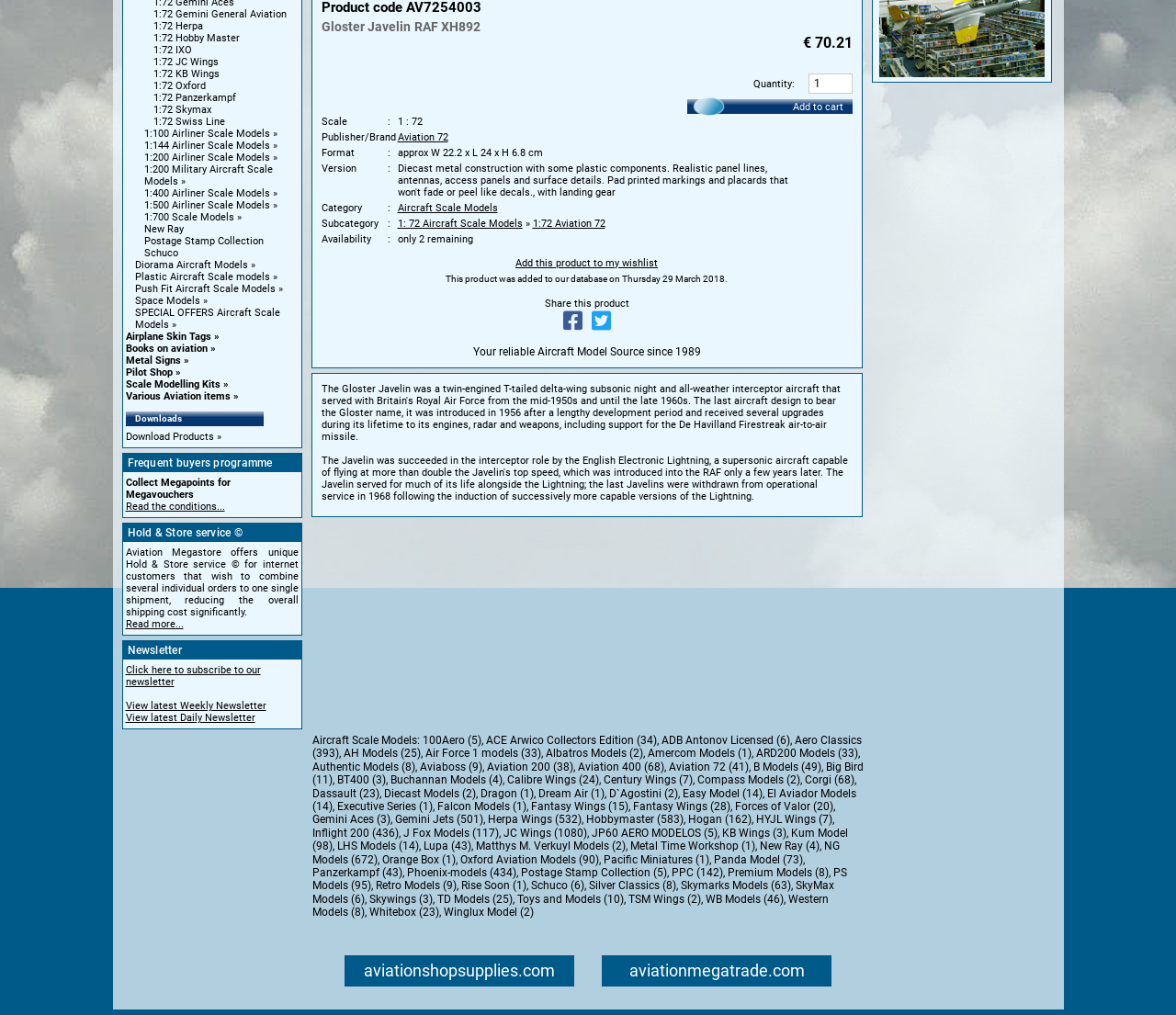Please specify the bounding box coordinates in the format (top-left x, top-left y, bottom-right x, bottom-right y), with all values as floating point numbers between 0 and 1. Identify the bounding box of the UI element described by: 1:200 Military Aircraft Scale Models

[0.122, 0.161, 0.232, 0.185]